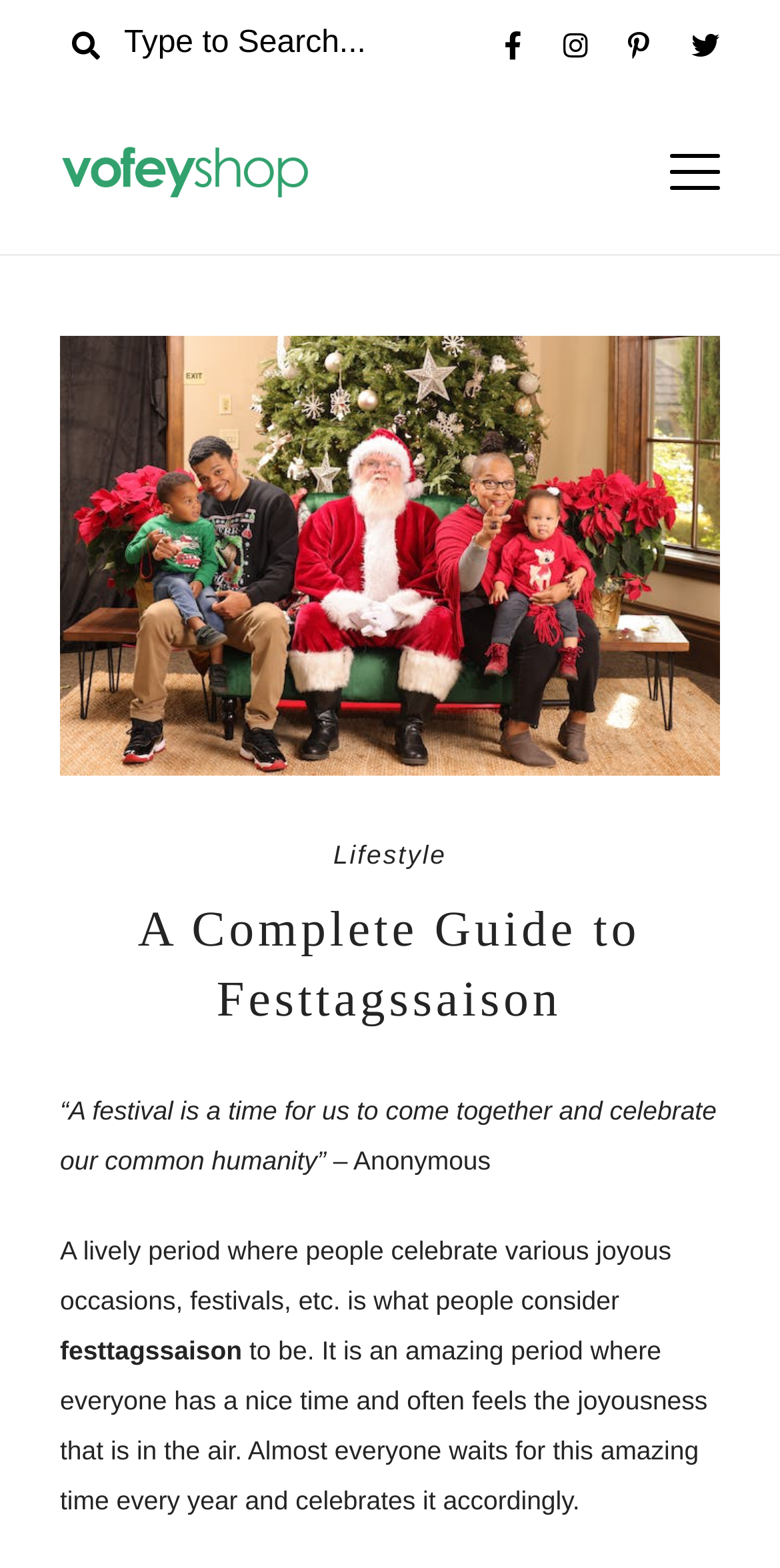What is Festtagssaison?
Respond to the question with a well-detailed and thorough answer.

Based on the webpage content, Festtagssaison is described as a lively period where people celebrate various joyous occasions, festivals, etc. It is an amazing period where everyone has a nice time and often feels the joyousness that is in the air.